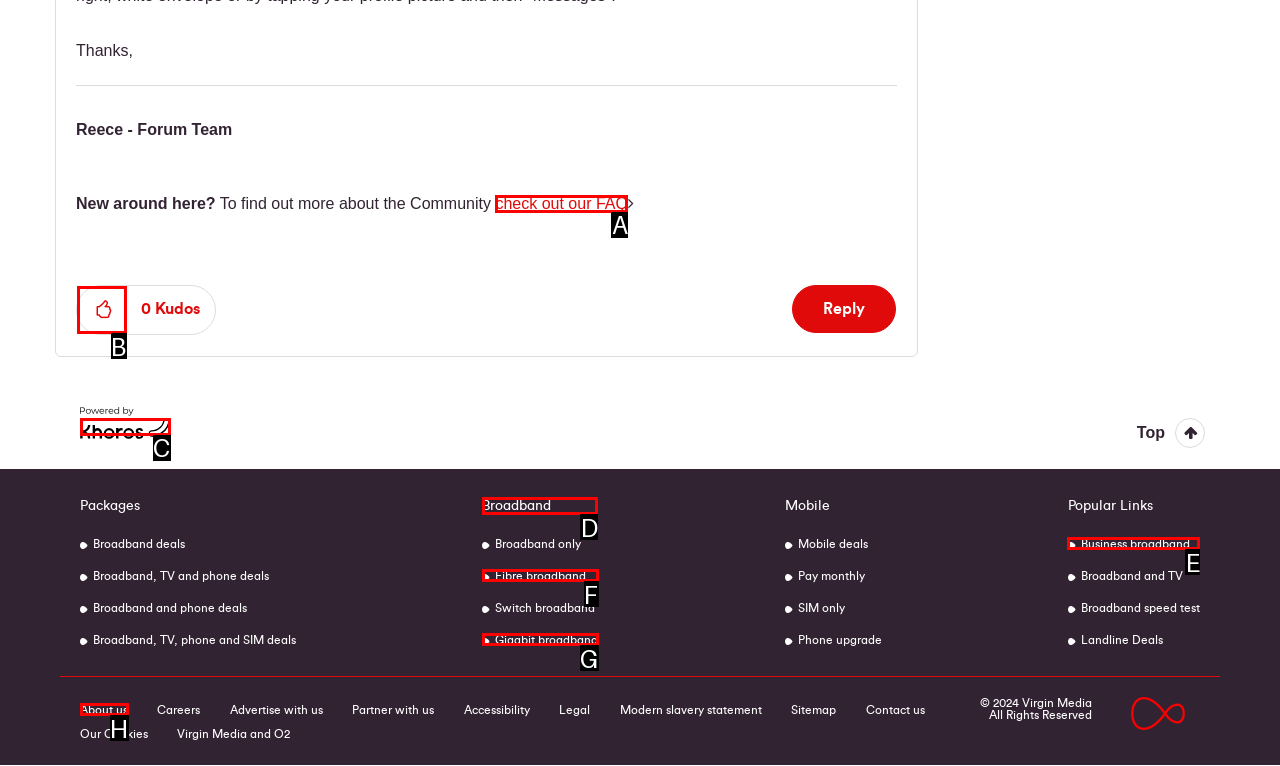Choose the HTML element that should be clicked to accomplish the task: Go to 'Broadband'. Answer with the letter of the chosen option.

D